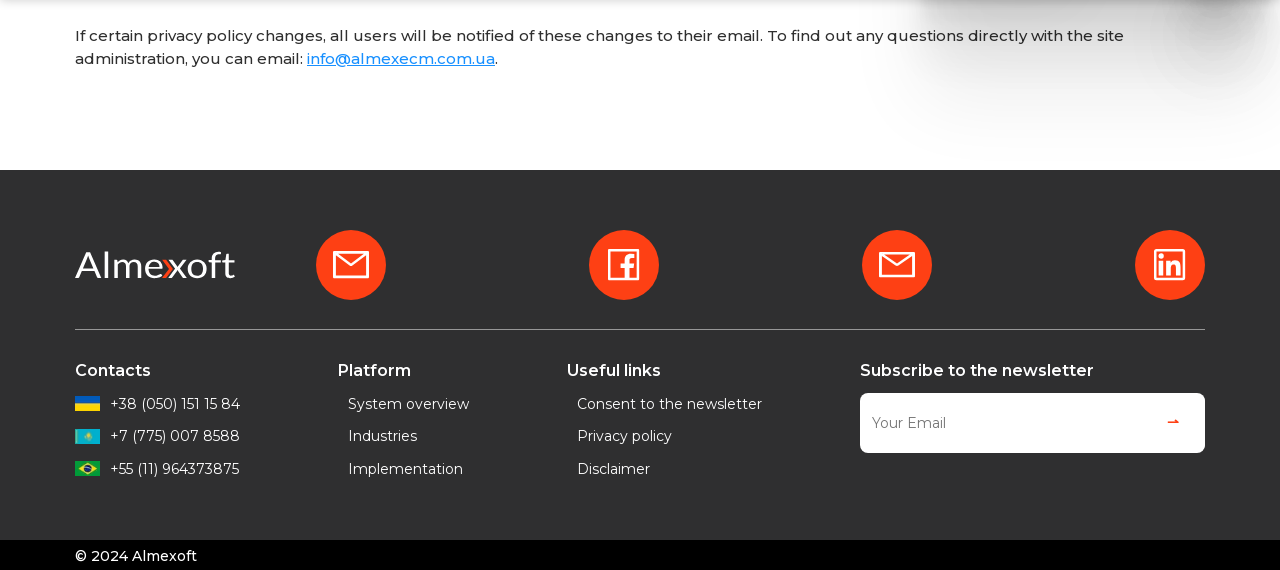Find the bounding box coordinates of the clickable area required to complete the following action: "Check privacy policy".

[0.451, 0.746, 0.525, 0.785]